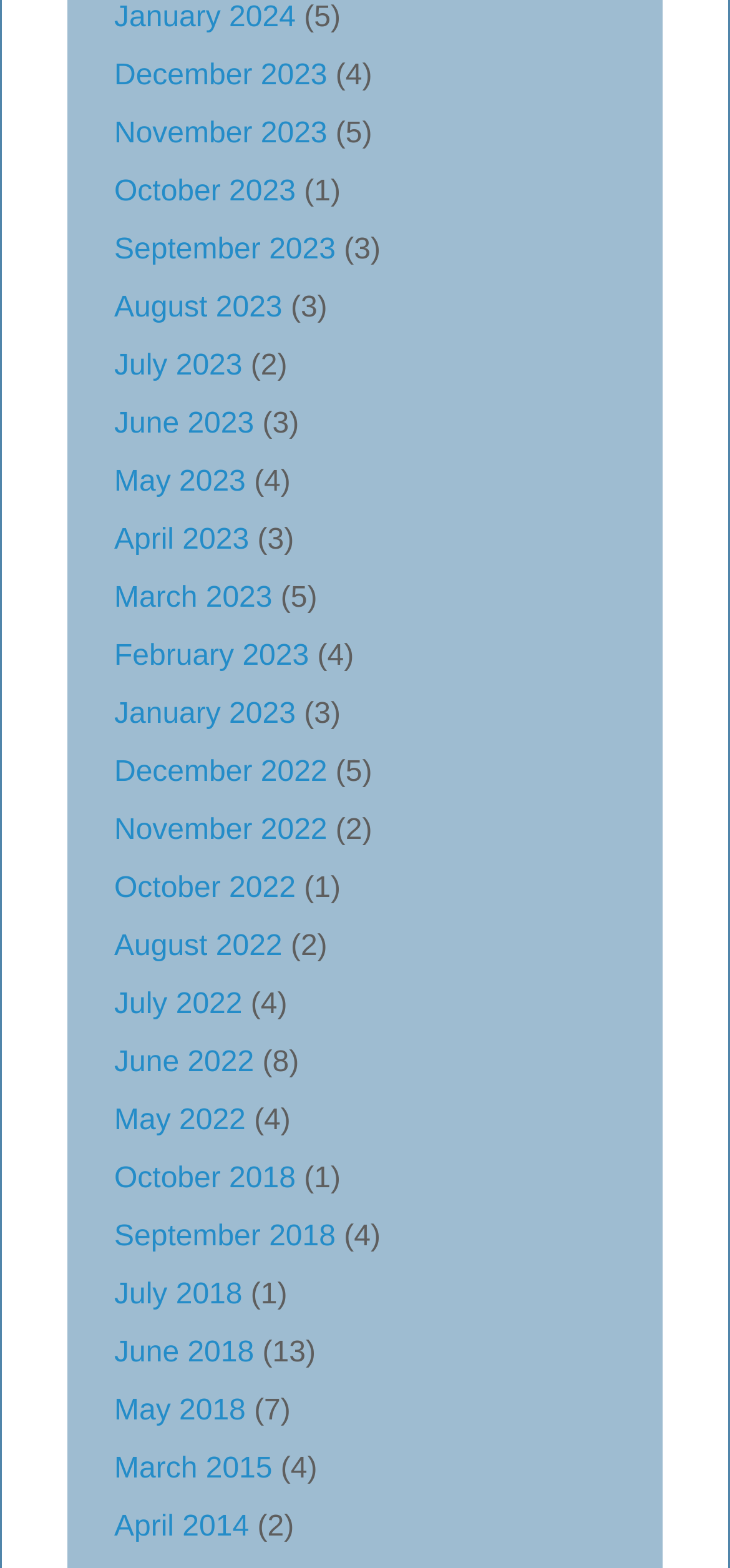Specify the bounding box coordinates of the element's area that should be clicked to execute the given instruction: "View January 2024". The coordinates should be four float numbers between 0 and 1, i.e., [left, top, right, bottom].

[0.156, 0.001, 0.405, 0.021]